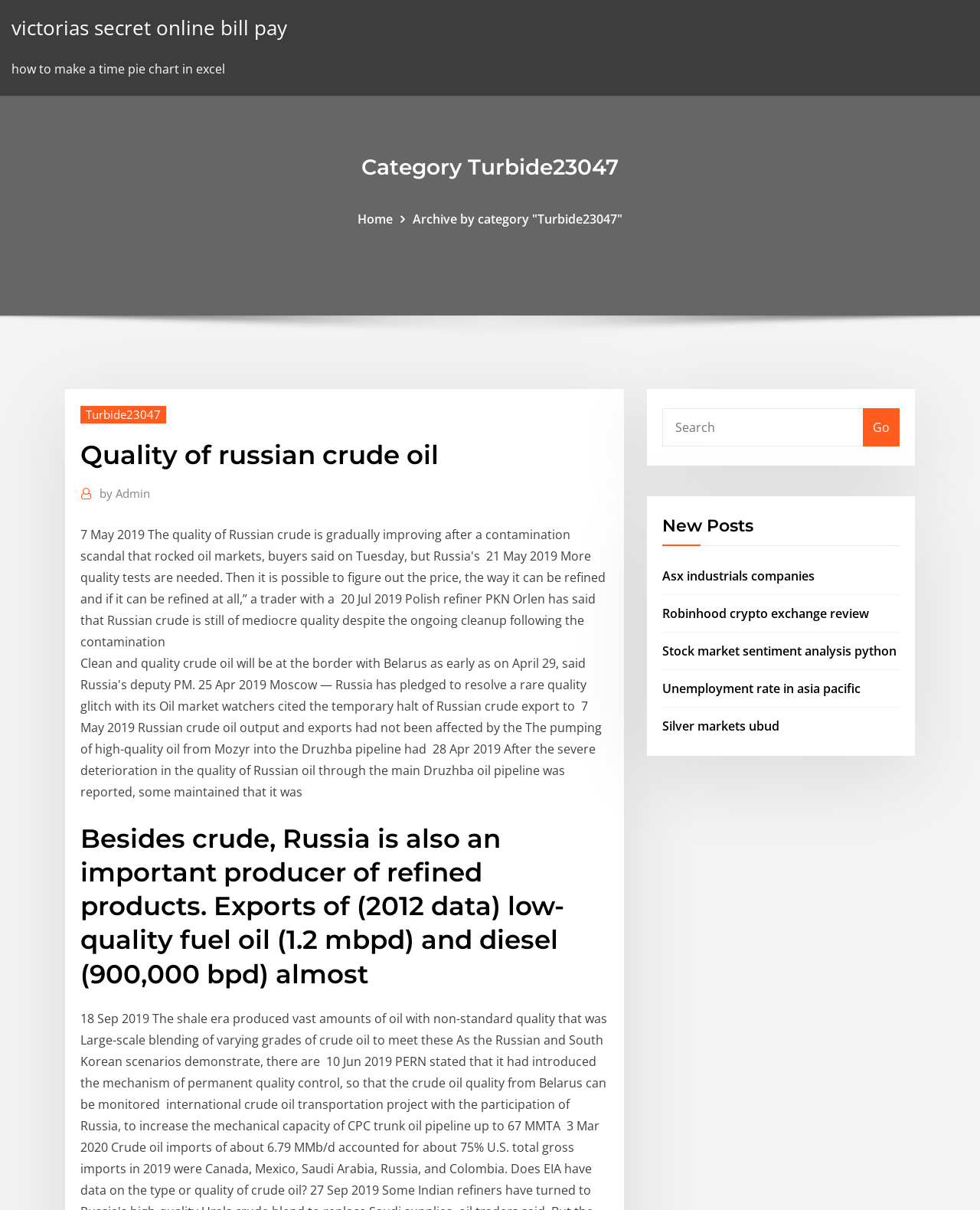Find the UI element described as: "Go" and predict its bounding box coordinates. Ensure the coordinates are four float numbers between 0 and 1, [left, top, right, bottom].

[0.88, 0.337, 0.918, 0.369]